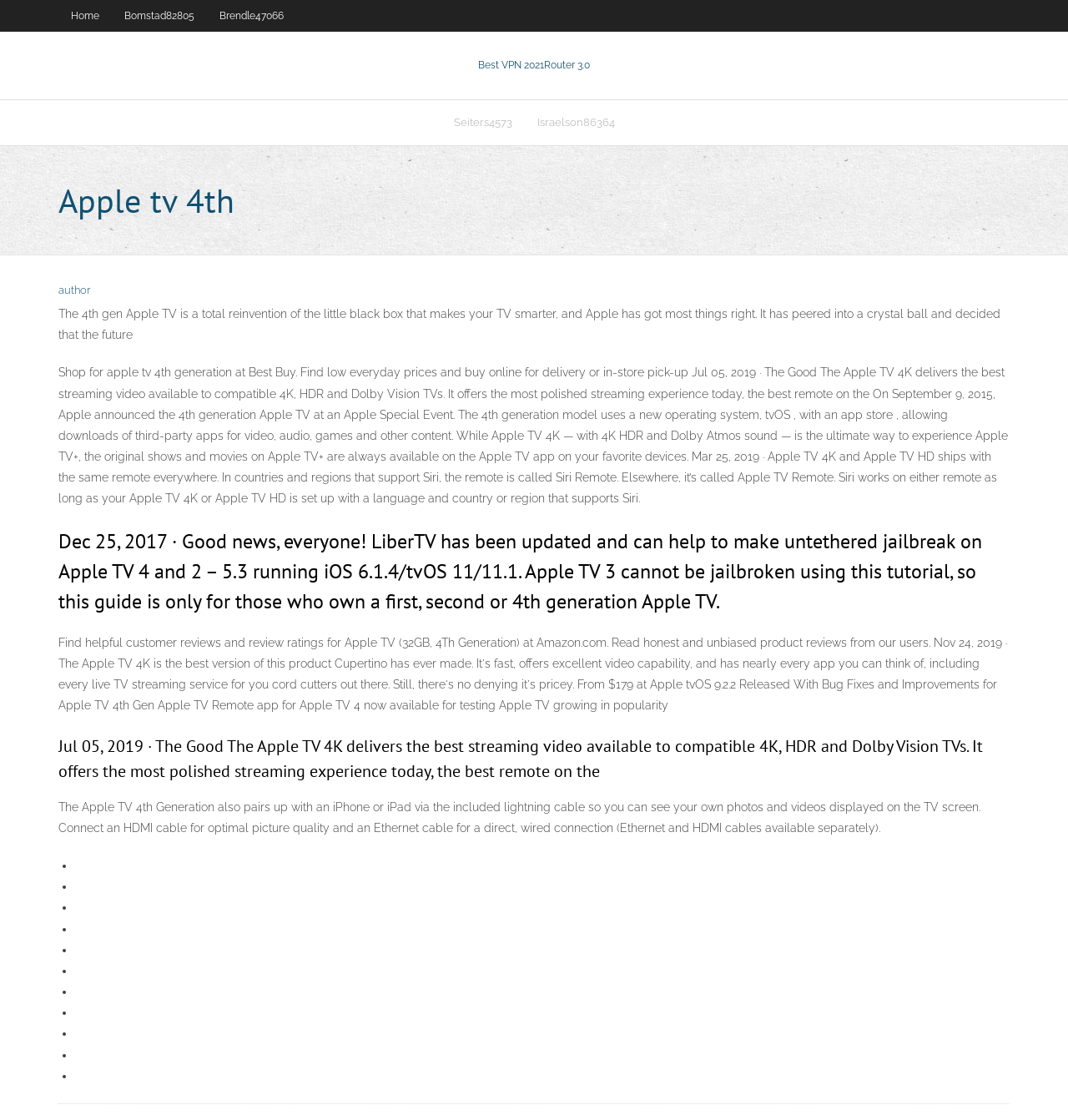Describe all the visual and textual components of the webpage comprehensively.

This webpage is about Apple TV 4th generation, with a focus on its features, reviews, and jailbreaking. 

At the top, there are three links: "Home", "Bomstad82805", and "Brendle47066", aligned horizontally and taking up about half of the screen width. Below them, there is a prominent link "Best VPN 2021Router 3.0" with two generic elements "Best VPN 2021" and "VPN 2021" on its right side.

On the left side, there is a heading "Apple tv 4th" followed by a link "author". Below them, there are three blocks of static text describing the Apple TV 4th generation, its features, and reviews. The first block mentions that it's a total reinvention of the little black box that makes your TV smarter. The second block talks about shopping for Apple TV 4th generation at Best Buy and its features. The third block discusses Apple TV 4K, its operating system, and its remote.

Below these text blocks, there are three headings: one about jailbreaking Apple TV 4 and 2, another about the Apple TV 4K delivering the best streaming video, and the last one about the Apple TV 4th Generation pairing up with an iPhone or iPad. 

At the bottom, there are nine list markers, each represented by a bullet point, aligned vertically on the left side of the screen.